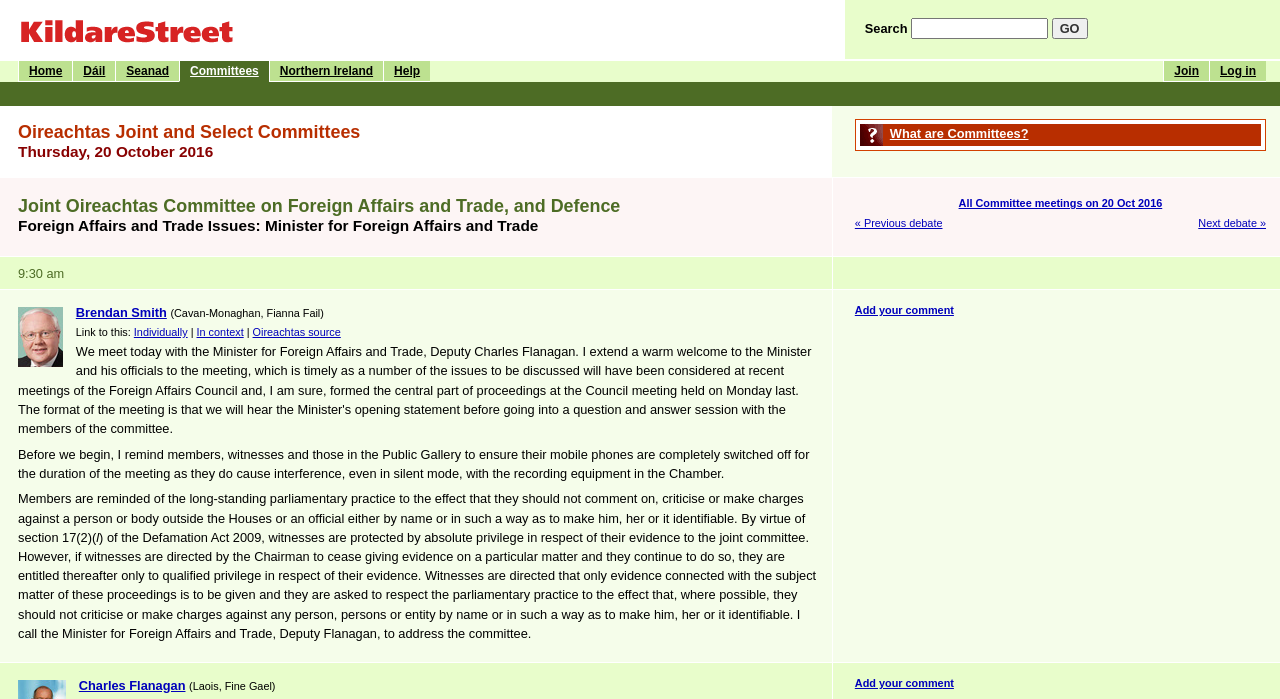Locate the bounding box coordinates of the segment that needs to be clicked to meet this instruction: "Read about what are Committees?".

[0.672, 0.177, 0.985, 0.209]